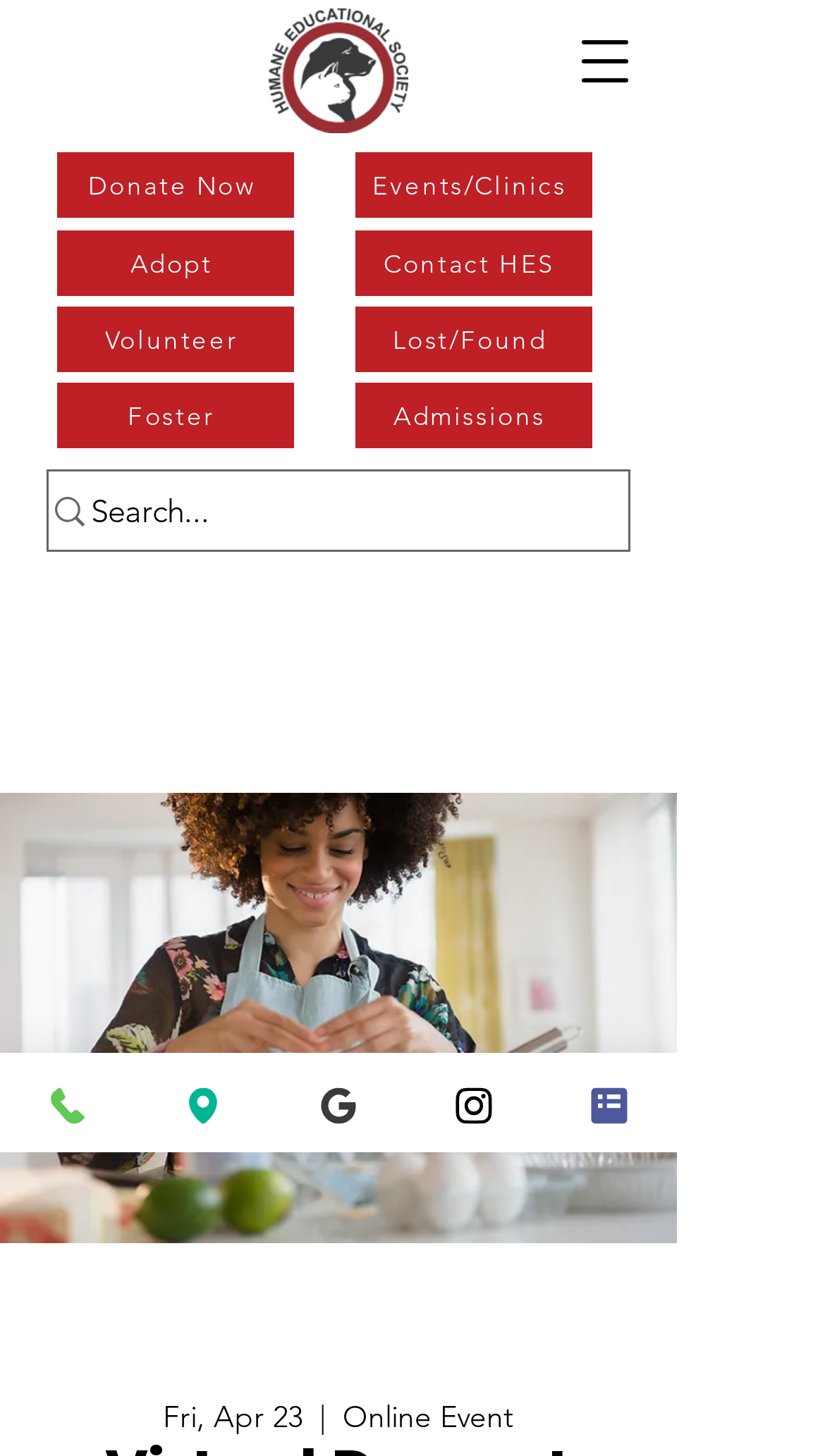Please indicate the bounding box coordinates of the element's region to be clicked to achieve the instruction: "Read the article about Balogun". Provide the coordinates as four float numbers between 0 and 1, i.e., [left, top, right, bottom].

None